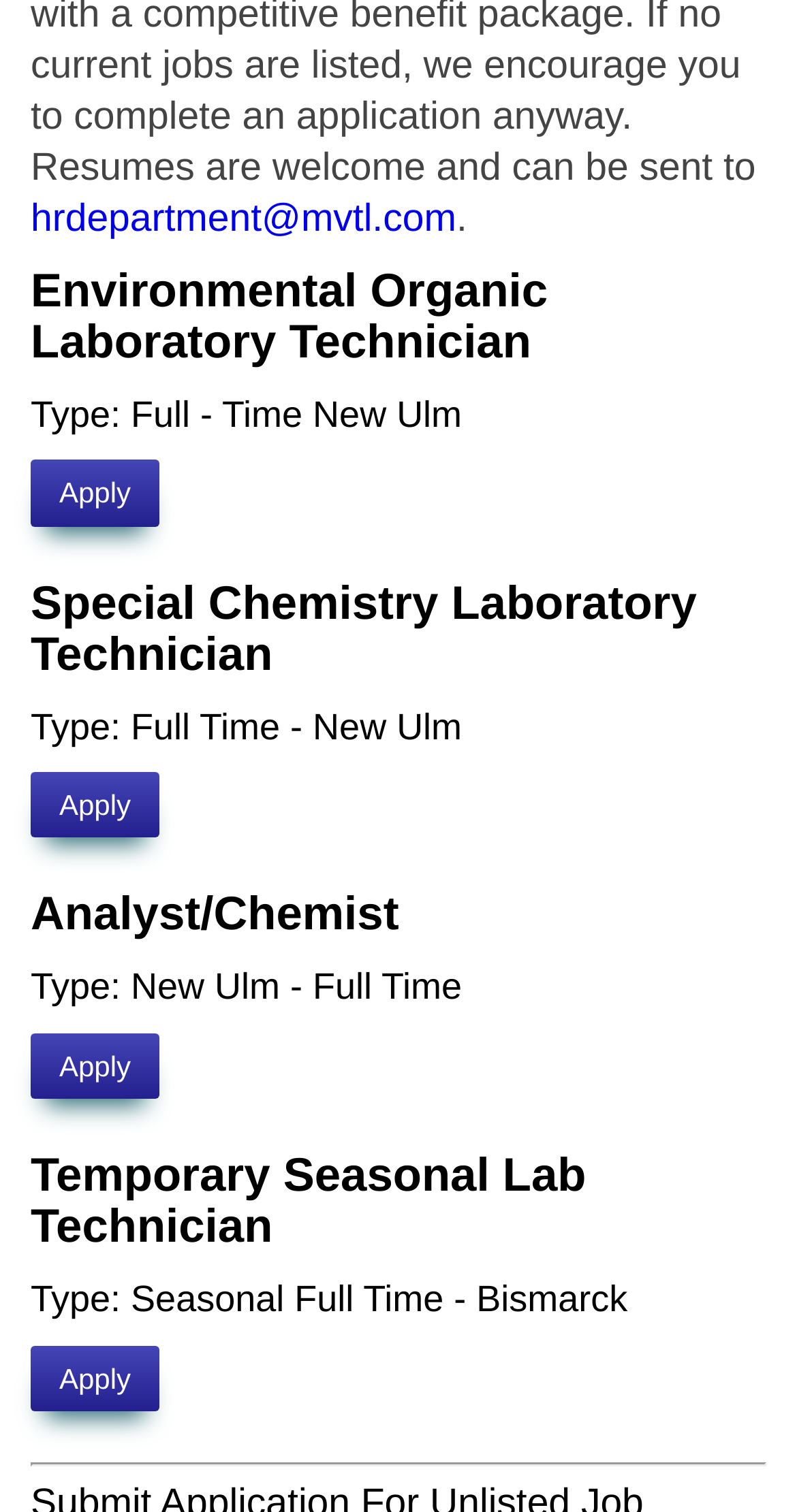What is the location of the 'Analyst/Chemist' job?
Respond to the question with a well-detailed and thorough answer.

I looked at the job listing for 'Analyst/Chemist' and found the location information 'Type: New Ulm - Full Time' below the job title. Therefore, the location of the 'Analyst/Chemist' job is New Ulm.